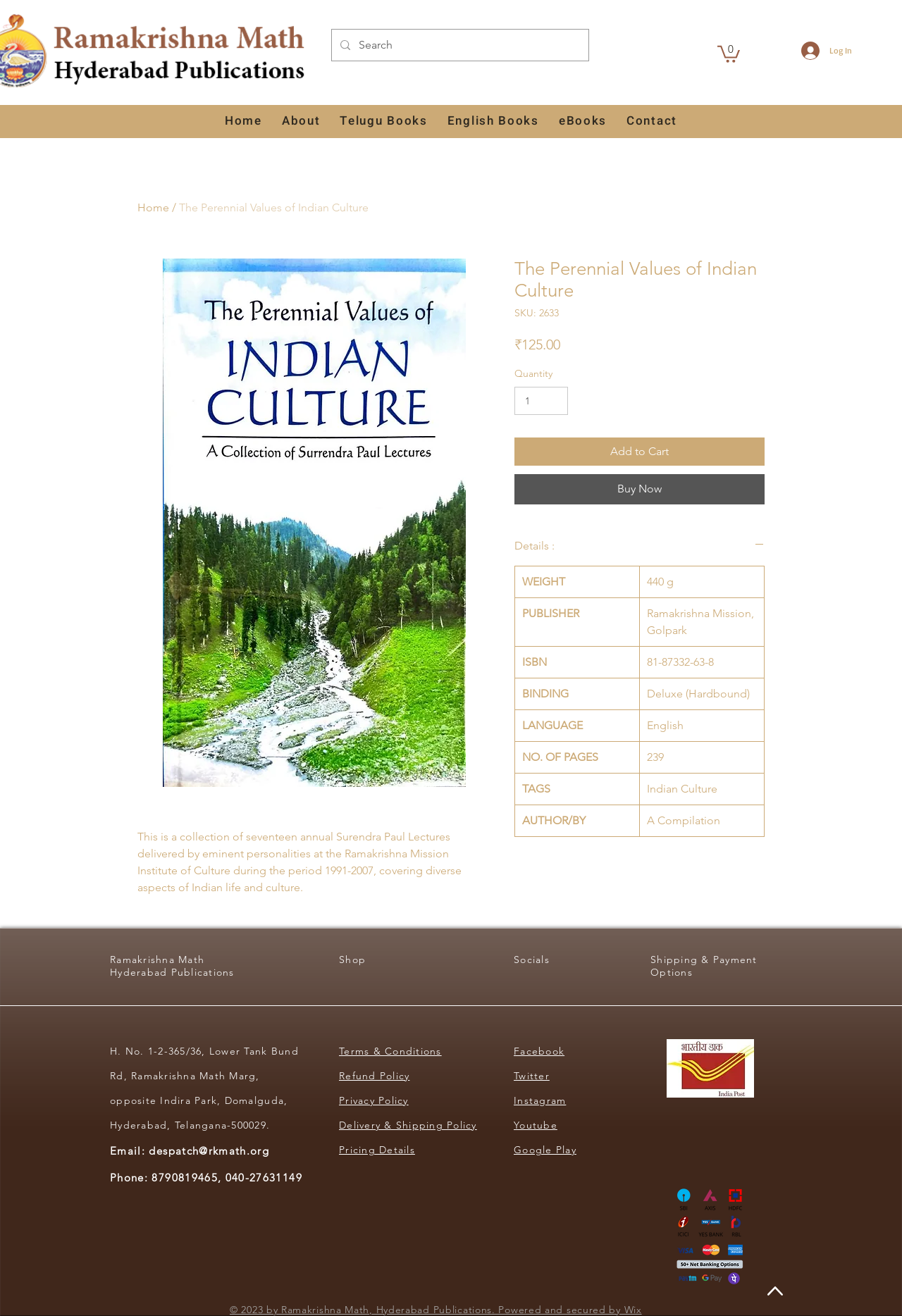Find the bounding box coordinates of the clickable area that will achieve the following instruction: "Log in to the website".

[0.877, 0.028, 0.952, 0.049]